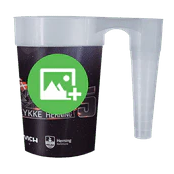What is the color of the base of the cup?
Provide a detailed and well-explained answer to the question.

The base of the cup is described as dark, which contrasts with the vibrant colors and logos displayed on the outer surface of the cup, indicating that the base is a darker color.